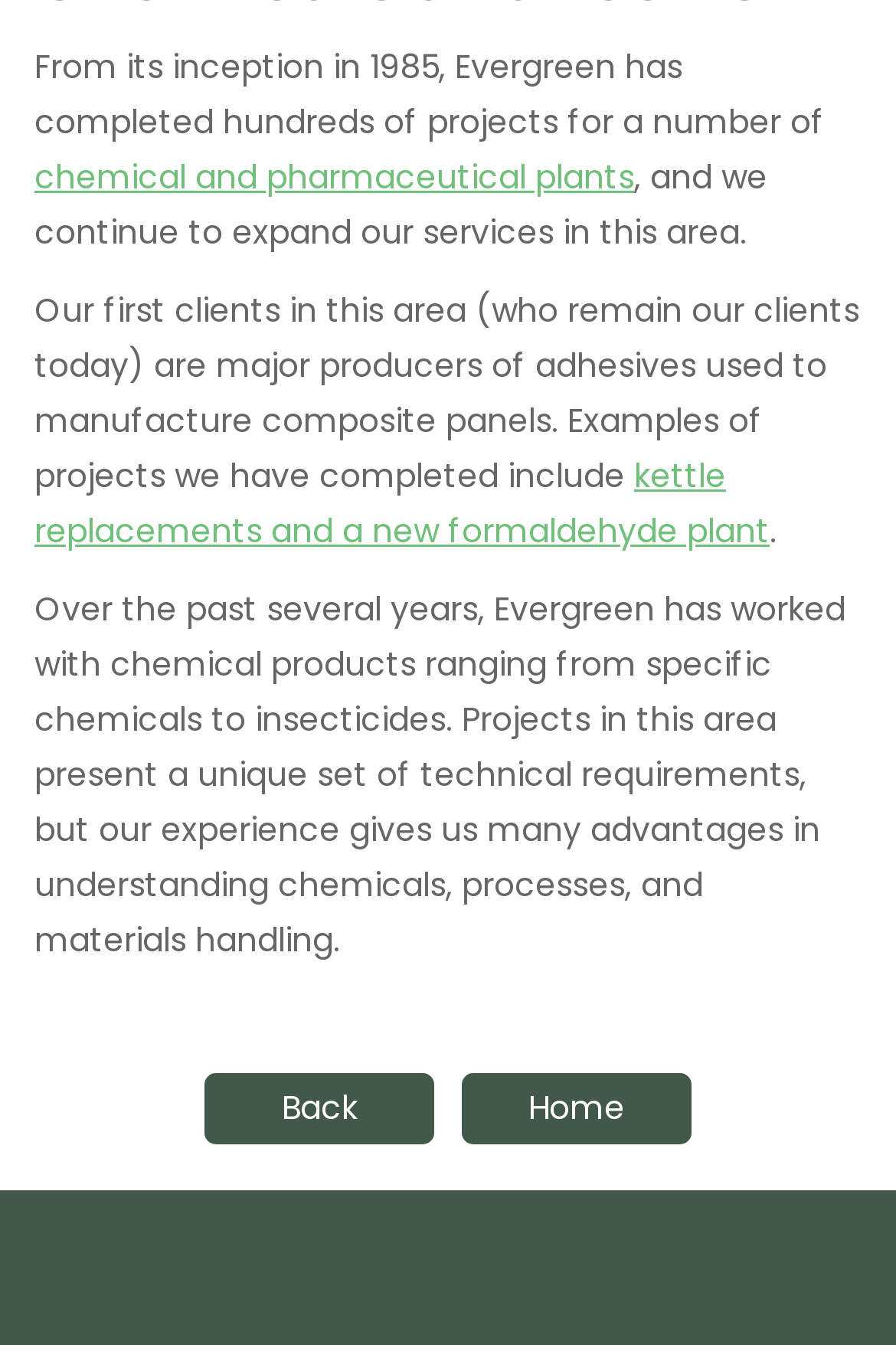Find the bounding box of the element with the following description: "chemical and pharmaceutical plants". The coordinates must be four float numbers between 0 and 1, formatted as [left, top, right, bottom].

[0.038, 0.114, 0.708, 0.148]